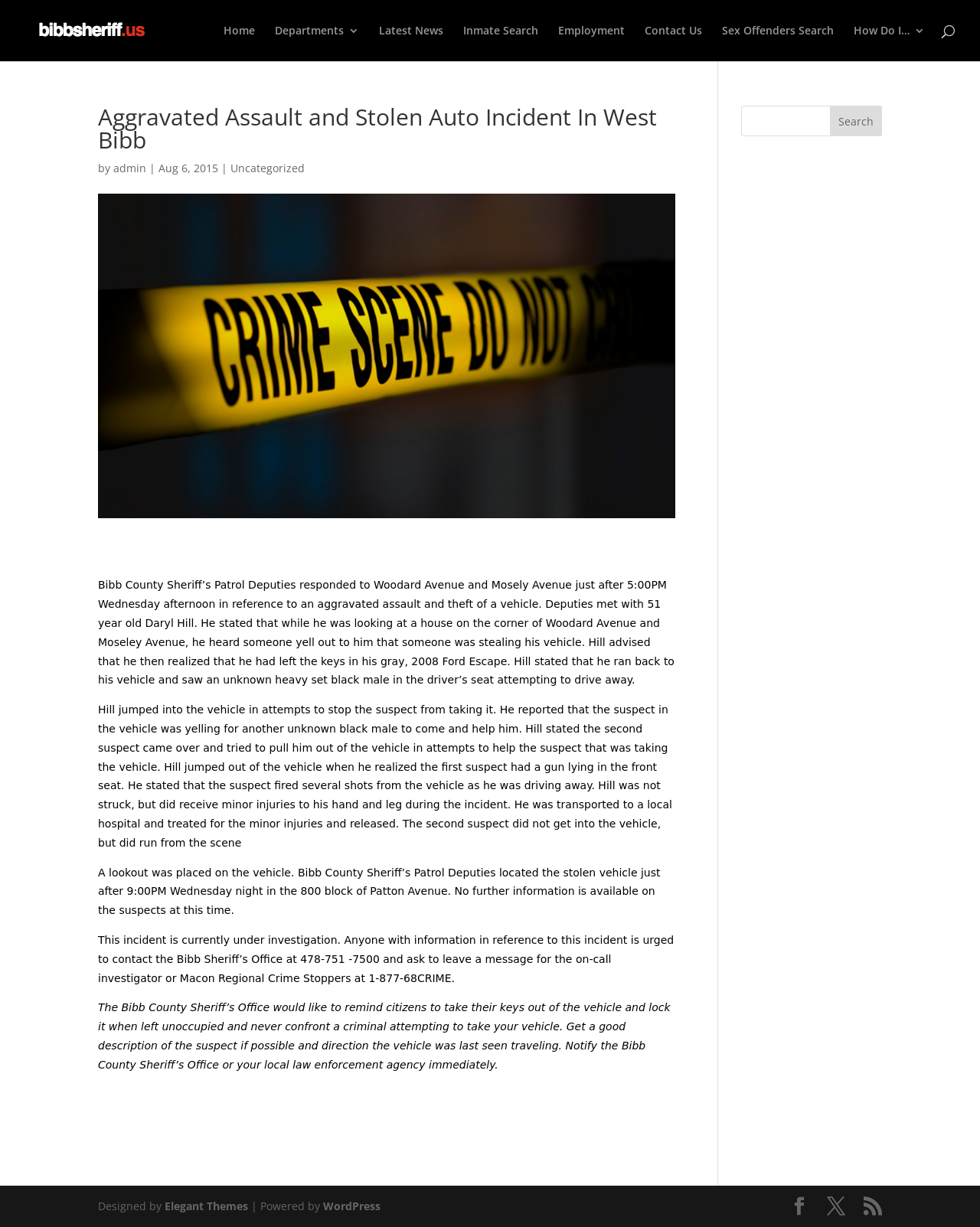Please extract and provide the main headline of the webpage.

Aggravated Assault and Stolen Auto Incident In West Bibb